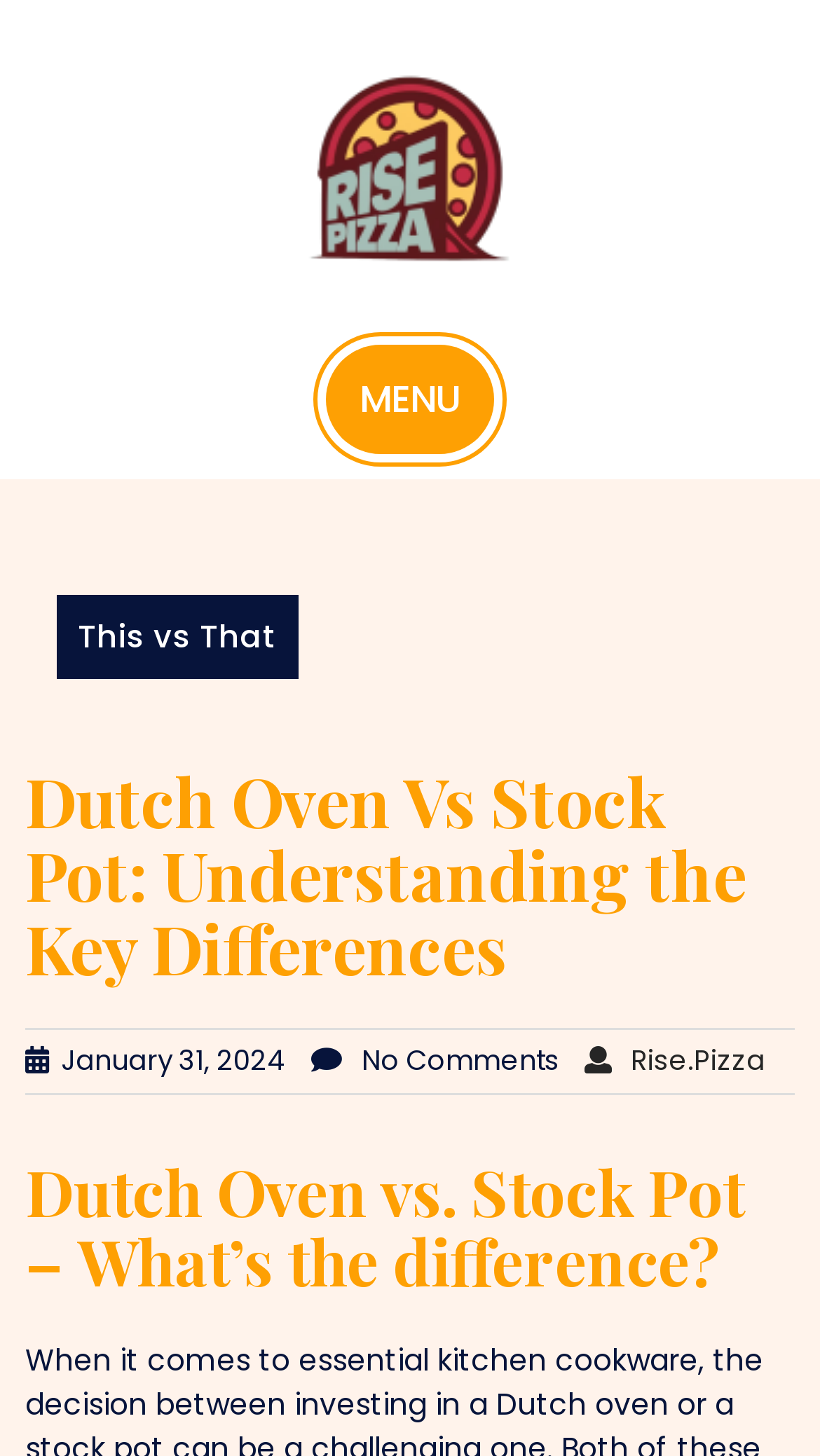Locate and provide the bounding box coordinates for the HTML element that matches this description: "alt="Rise.pizza"".

[0.372, 0.109, 0.628, 0.137]